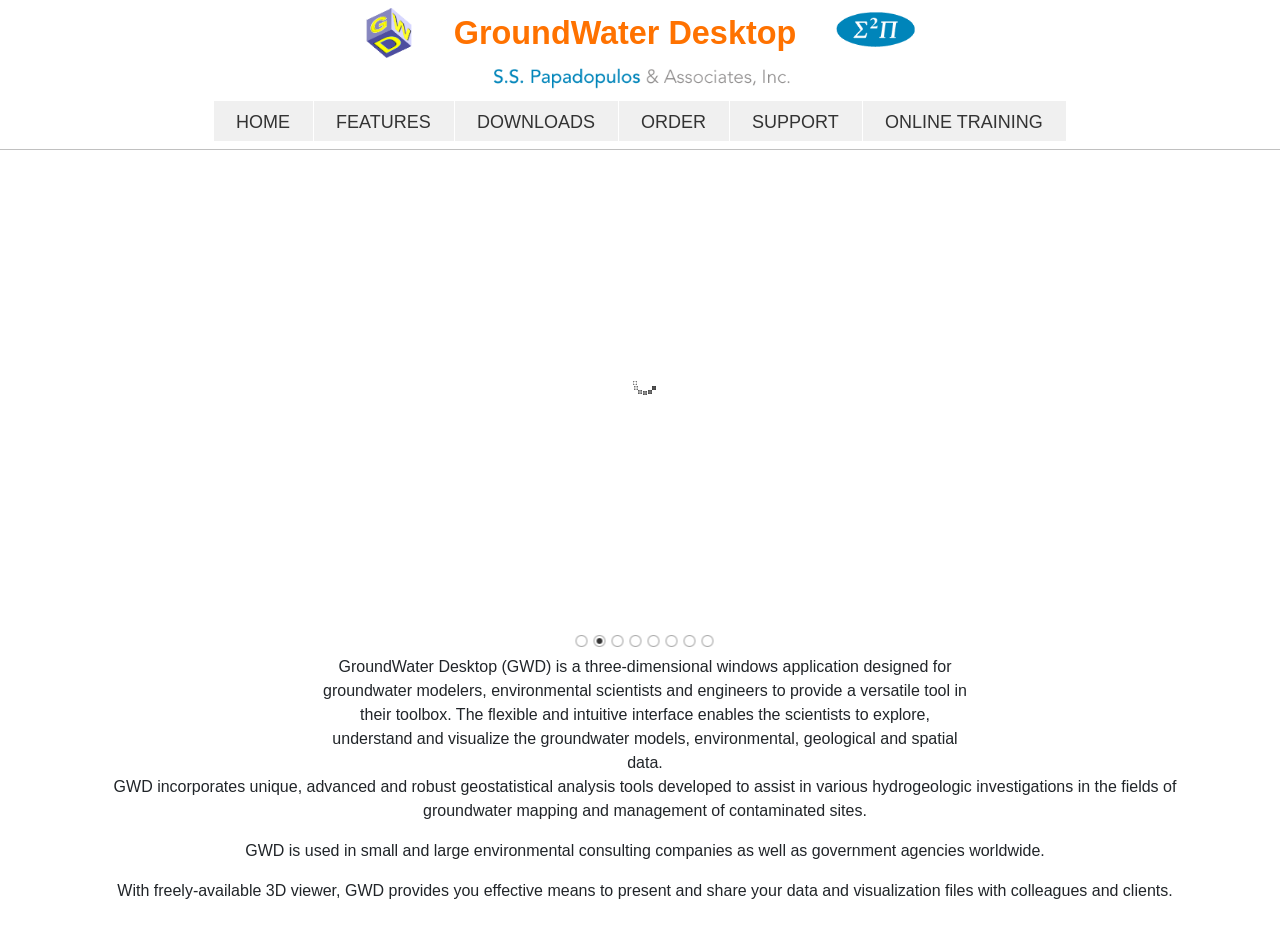Describe every aspect of the webpage comprehensively.

The webpage is titled "Groundwater Desktop" and appears to be a promotional page for a software application. At the top, there is a layout table with two links, "GroundWater Desktop" and an empty link, positioned side by side. Below this, there is a layout table with a navigation menu consisting of six links: "HOME", "FEATURES", "DOWNLOADS", "ORDER", "SUPPORT", and "ONLINE TRAINING", arranged horizontally.

The main content of the page is divided into four paragraphs of static text. The first paragraph describes the GroundWater Desktop application, stating that it is a three-dimensional Windows application designed for groundwater modelers, environmental scientists, and engineers. It highlights the application's flexible and intuitive interface, which enables users to explore, understand, and visualize groundwater models, environmental, geological, and spatial data.

The second paragraph focuses on the advanced geostatistical analysis tools incorporated into the application, which are designed to assist in various hydrogeologic investigations in the fields of groundwater mapping and management of contaminated sites.

The third paragraph mentions that the application is used by small and large environmental consulting companies, as well as government agencies worldwide.

The fourth and final paragraph highlights the application's 3D viewer, which allows users to effectively present and share their data and visualization files with colleagues and clients.